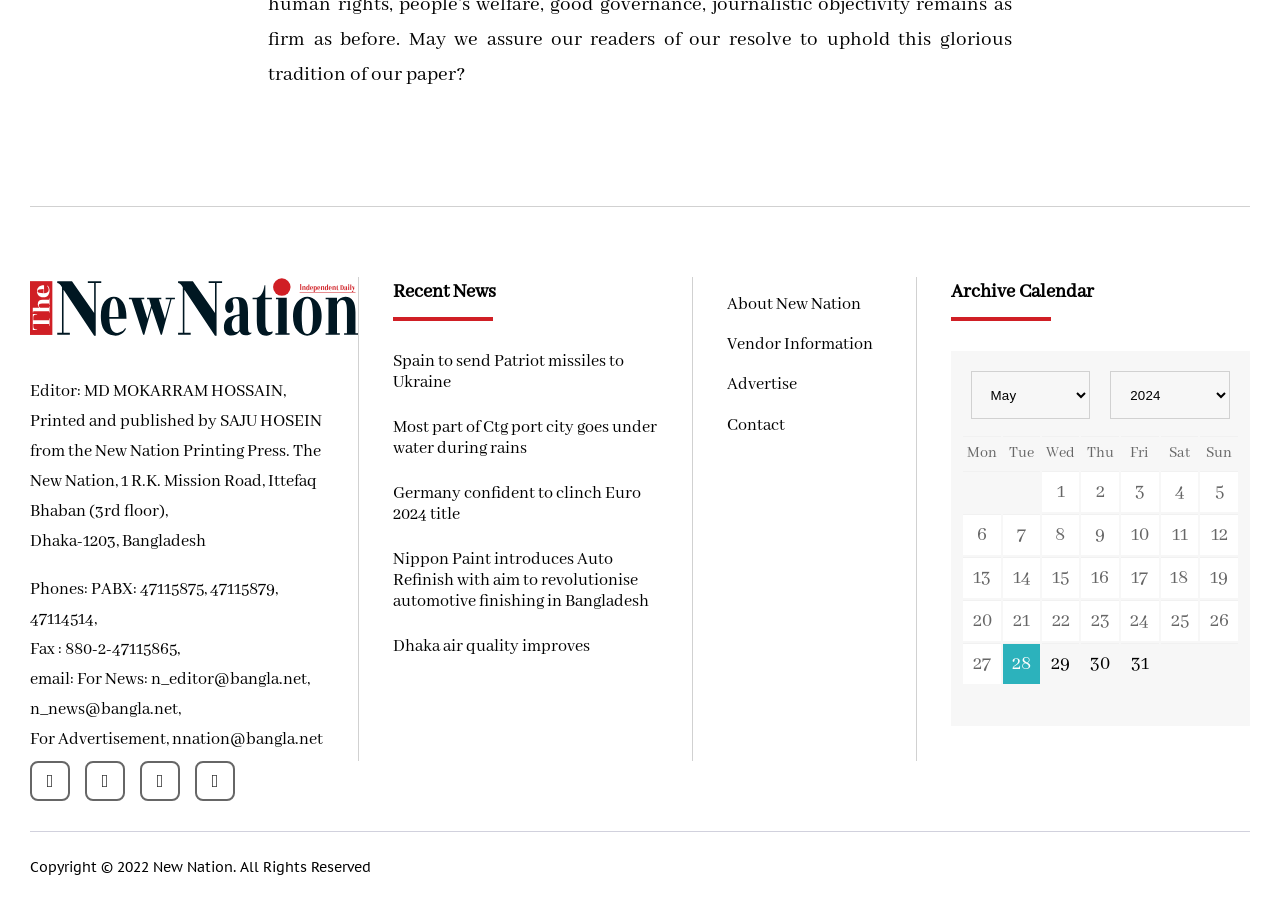Could you find the bounding box coordinates of the clickable area to complete this instruction: "Contact the editor via email"?

[0.118, 0.742, 0.24, 0.765]